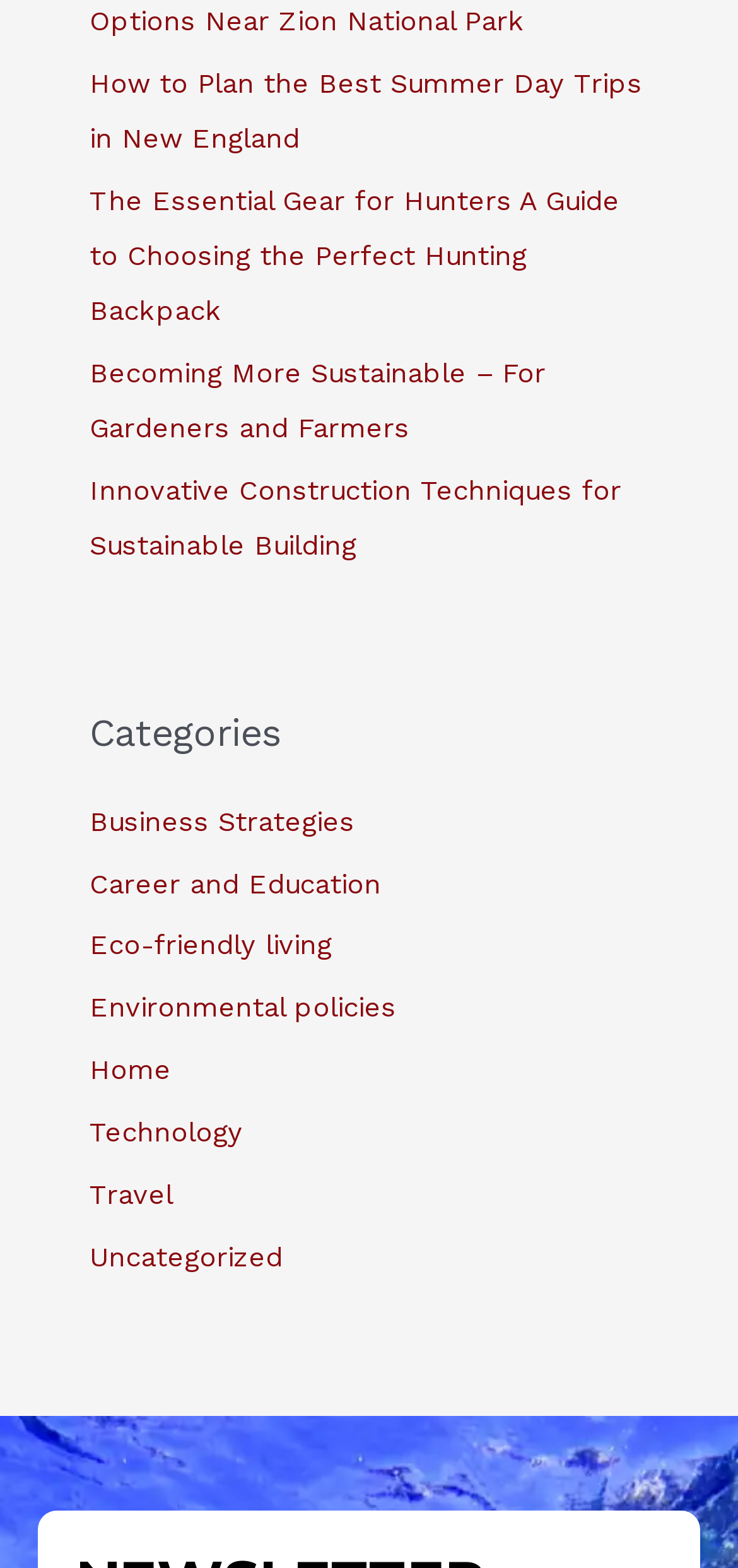Is there a category for Hunters?
Based on the screenshot, answer the question with a single word or phrase.

Yes